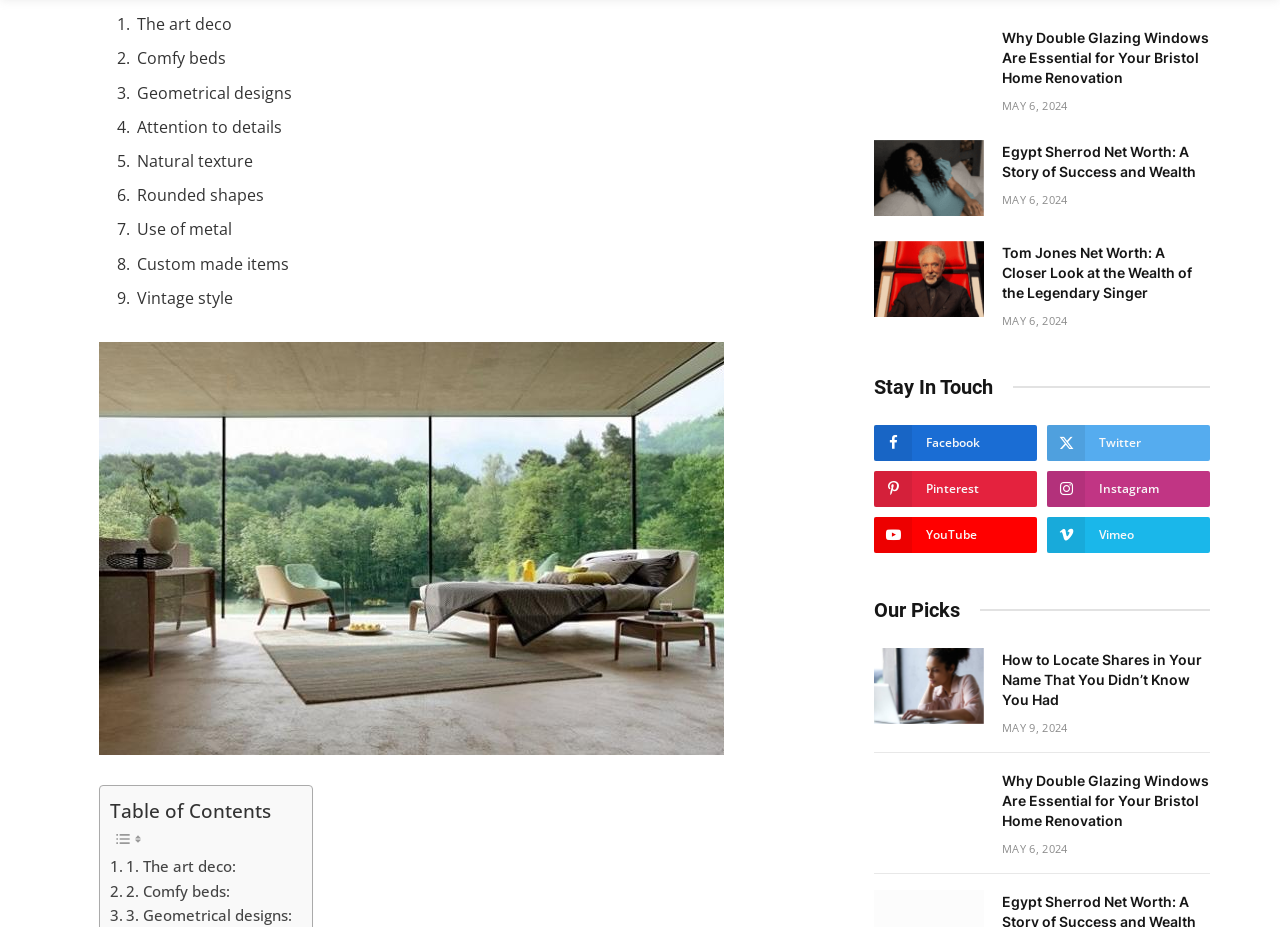Provide a one-word or short-phrase answer to the question:
How many articles are on this webpage?

5